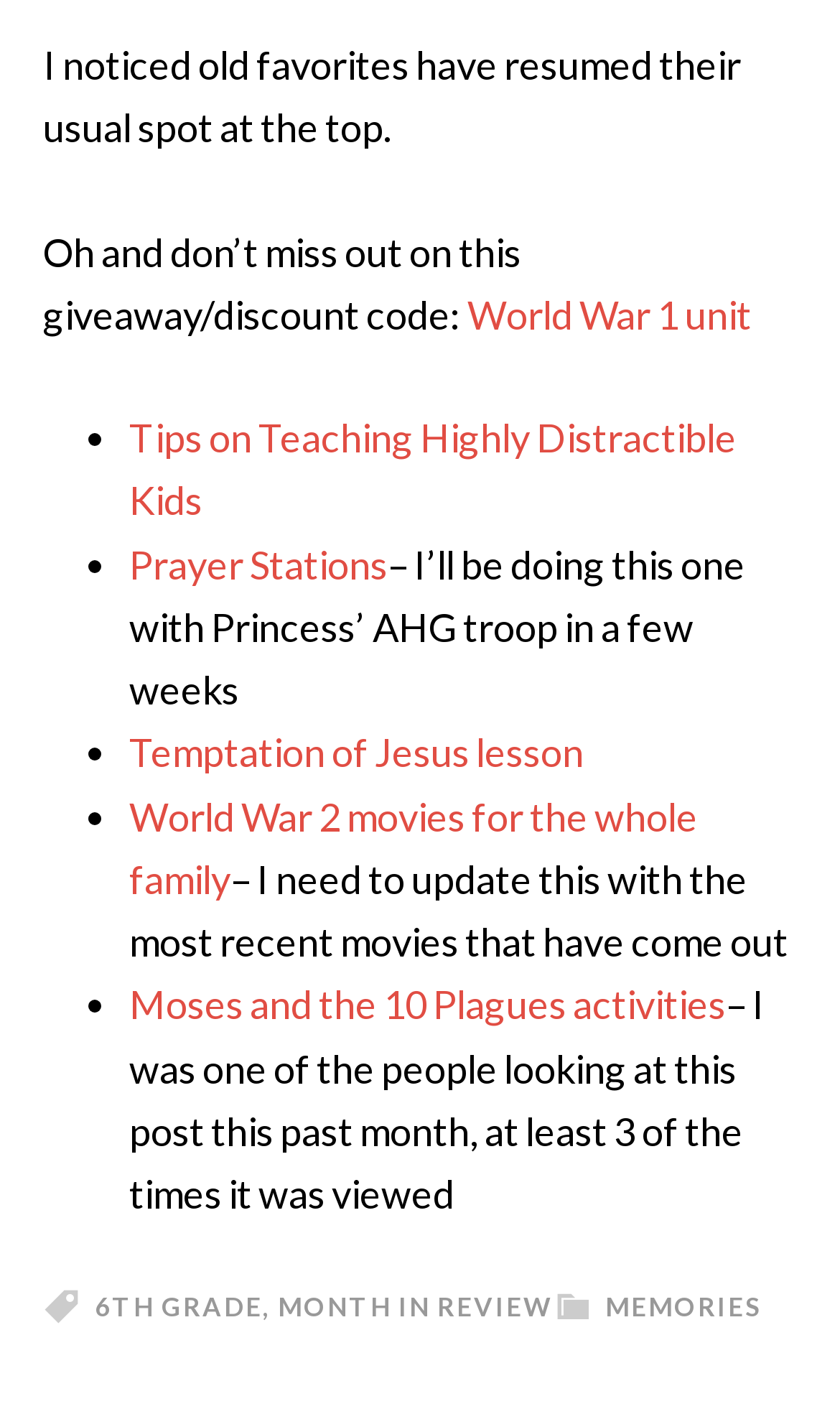Find the bounding box coordinates for the area that should be clicked to accomplish the instruction: "Explore the 'Moses and the 10 Plagues activities' link".

[0.154, 0.696, 0.864, 0.73]